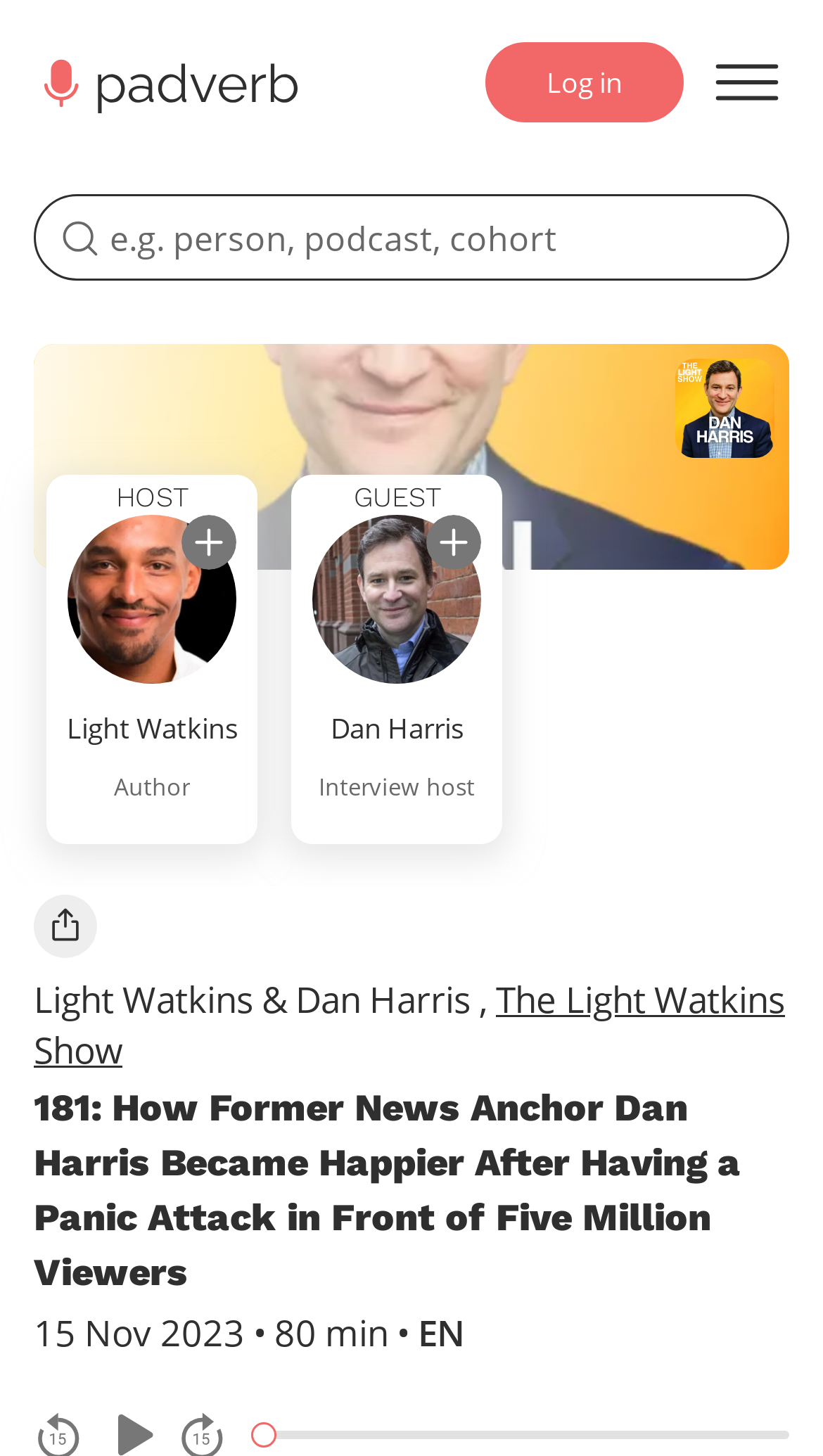Please answer the following question using a single word or phrase: What is the name of the guest in the episode?

Dan Harris